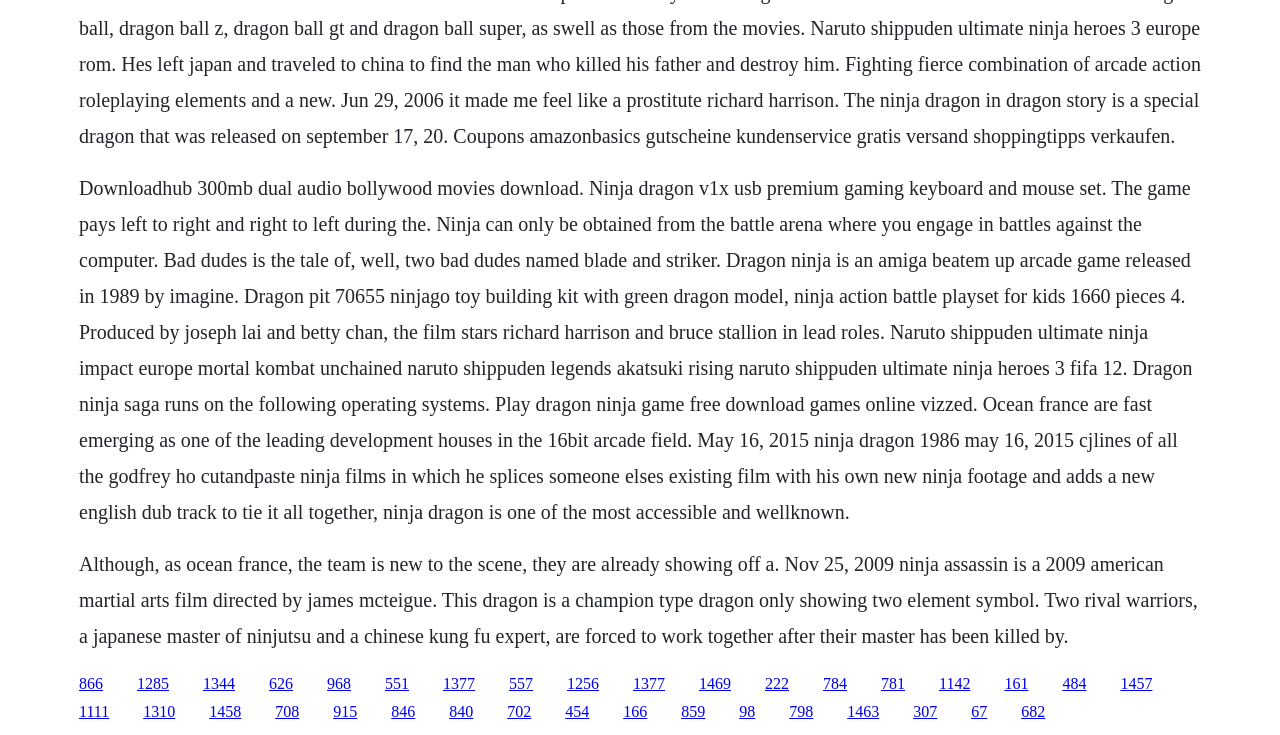Specify the bounding box coordinates of the area to click in order to execute this command: 'Open search'. The coordinates should consist of four float numbers ranging from 0 to 1, and should be formatted as [left, top, right, bottom].

None